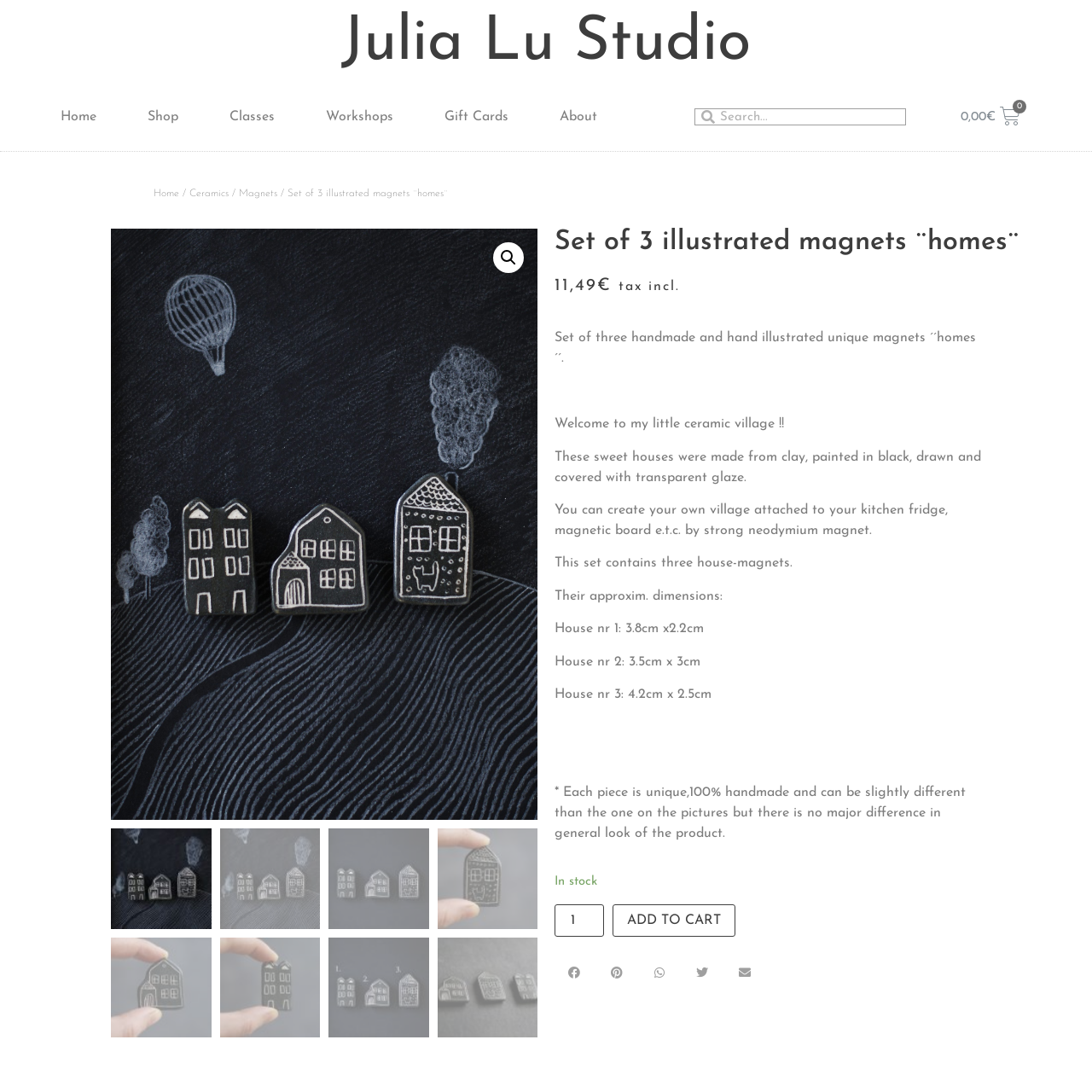Analyze the content inside the red-marked area, What is the purpose of the transparent glaze? Answer using only one word or a concise phrase.

Polished finish